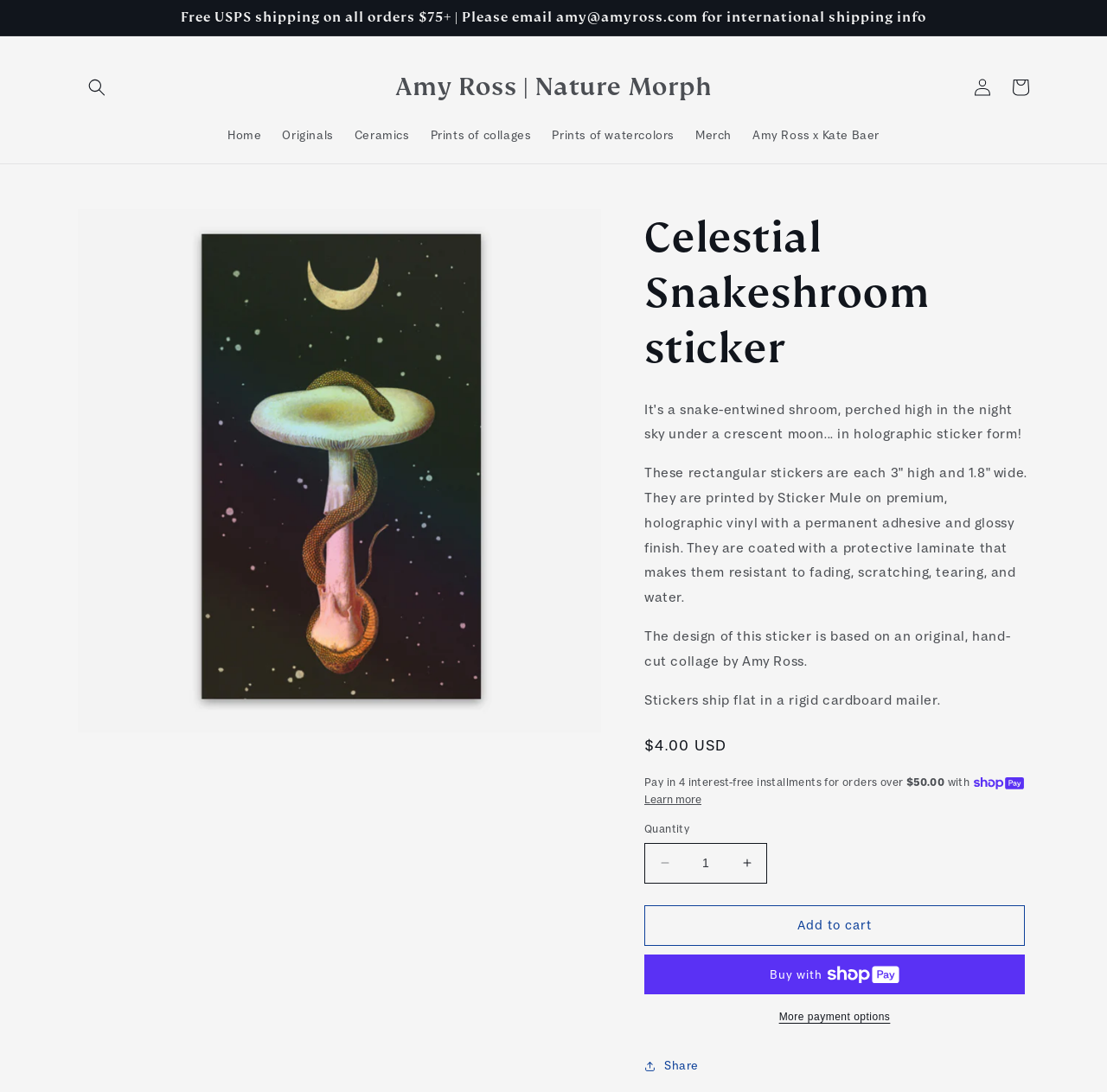What is the design of the sticker based on?
Based on the screenshot, provide your answer in one word or phrase.

An original, hand-cut collage by Amy Ross